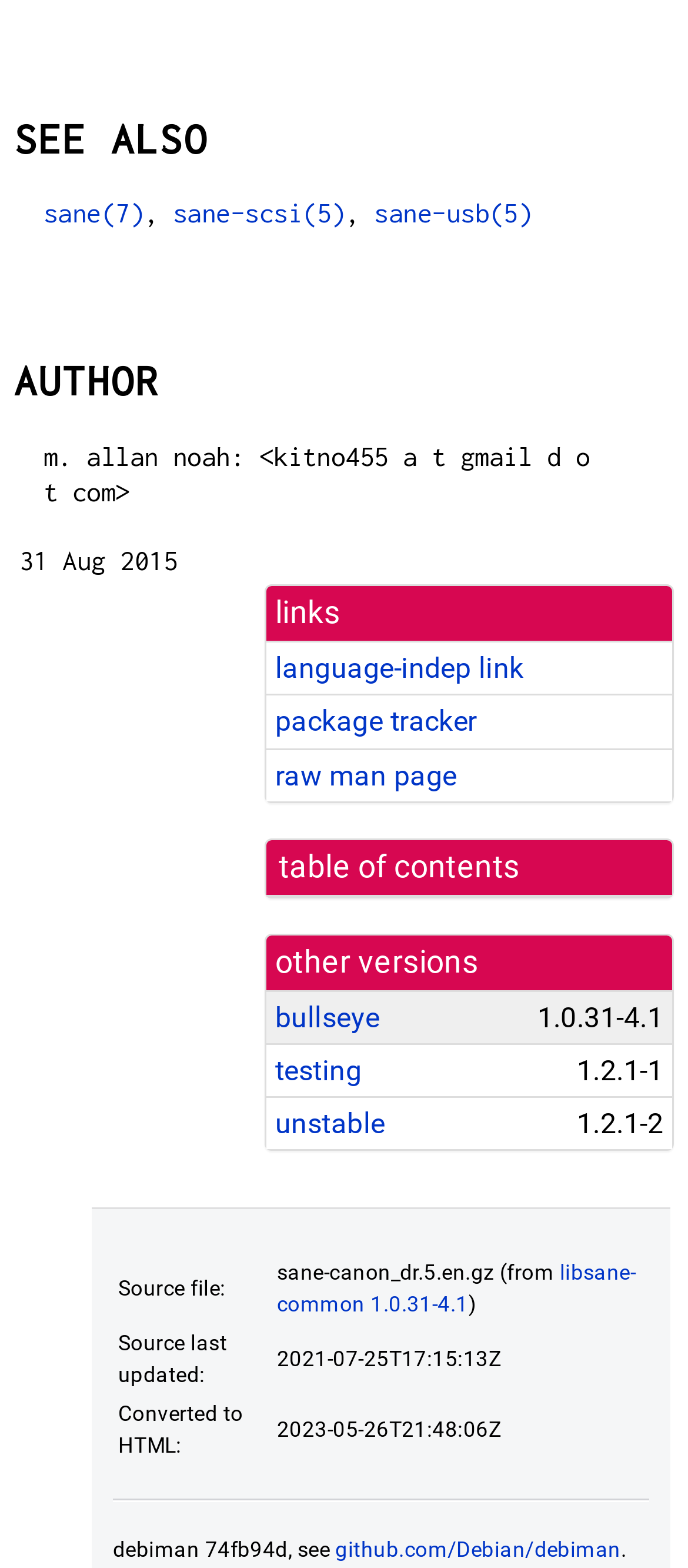Please use the details from the image to answer the following question comprehensively:
How many versions of the package are listed?

I counted the number of links under the 'other versions' heading and found three versions: bullseye, testing, and unstable.